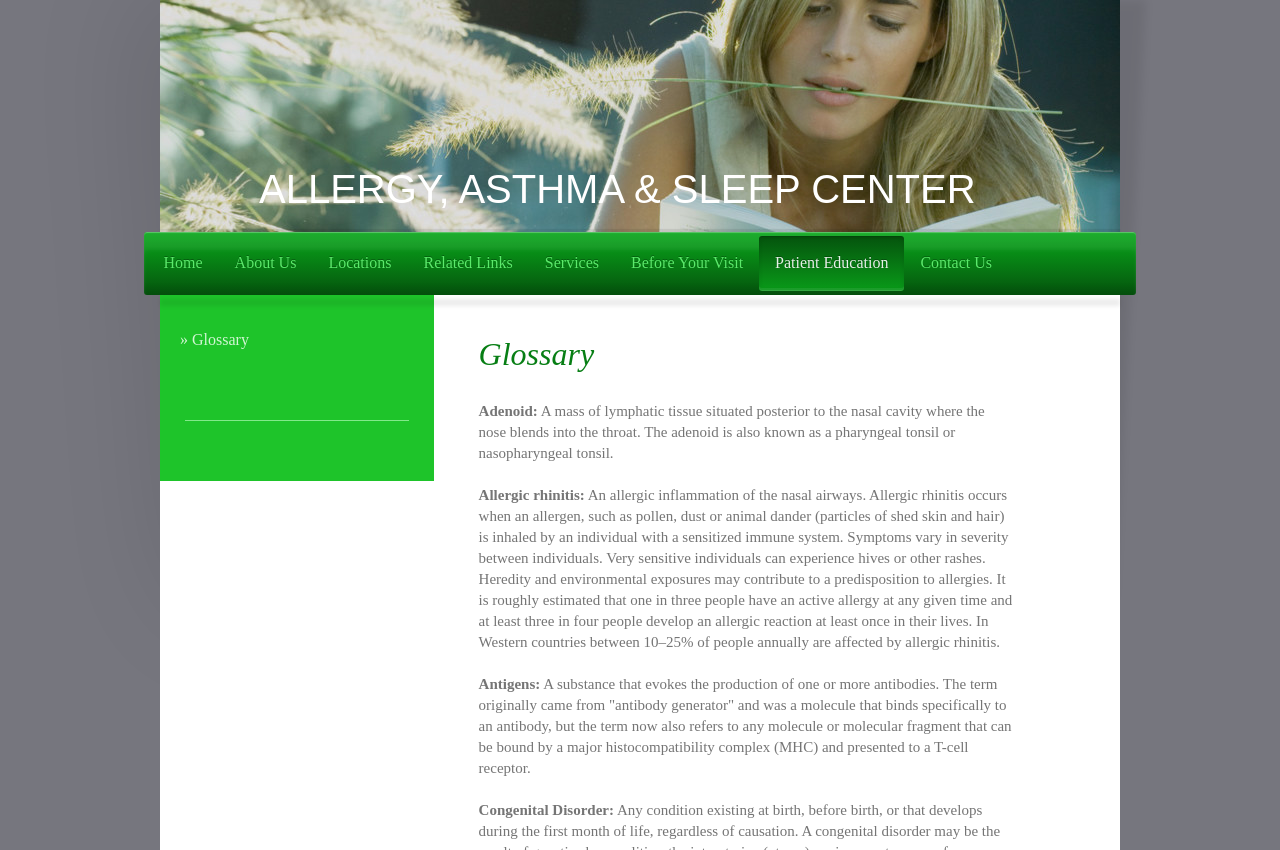Answer briefly with one word or phrase:
What is the purpose of the adenoid?

Not mentioned